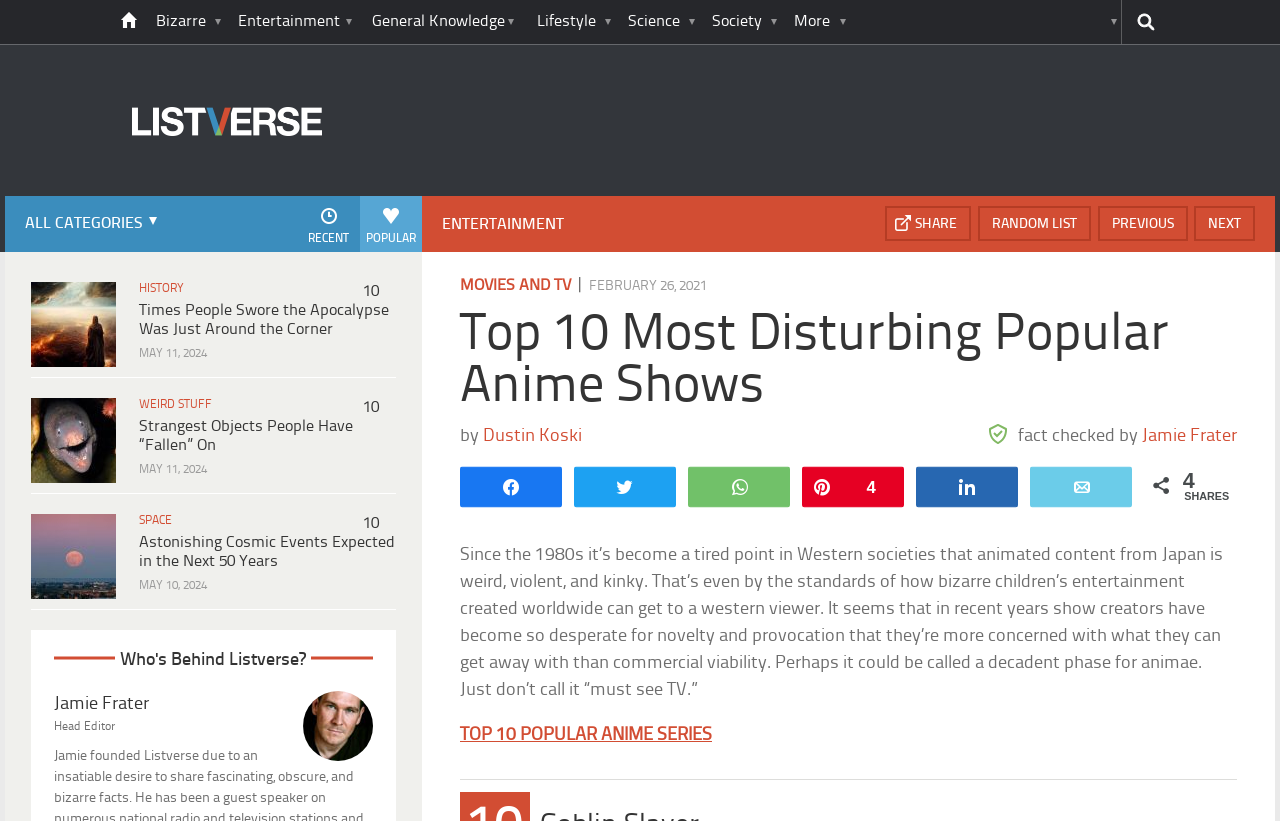Locate the bounding box coordinates of the element to click to perform the following action: 'View the article about 10 Times People Swore the Apocalypse Was Just Around the Corner'. The coordinates should be given as four float values between 0 and 1, in the form of [left, top, right, bottom].

[0.134, 0.684, 0.353, 0.774]